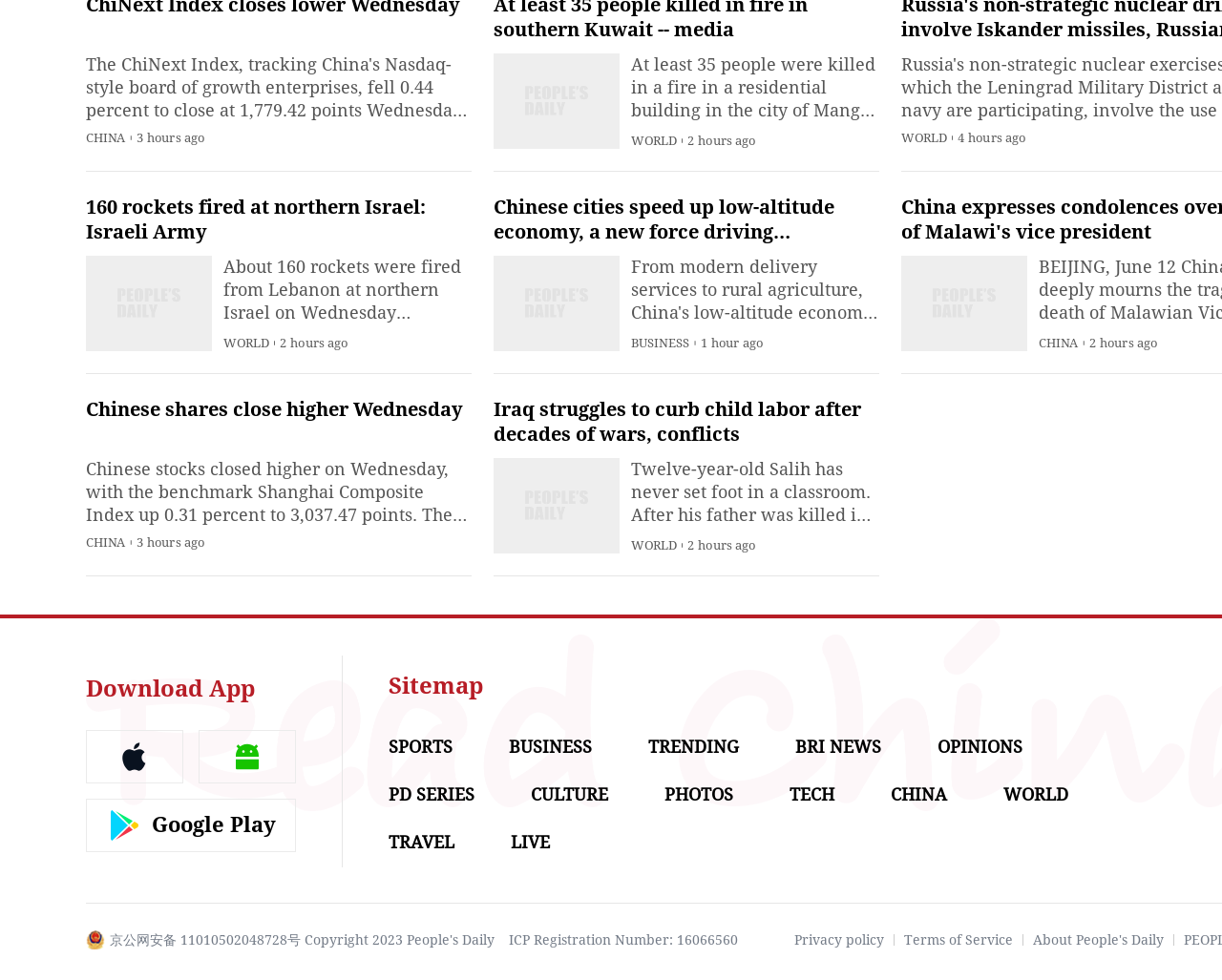What is the country where a fire killed at least 35 people?
Refer to the image and respond with a one-word or short-phrase answer.

Kuwait